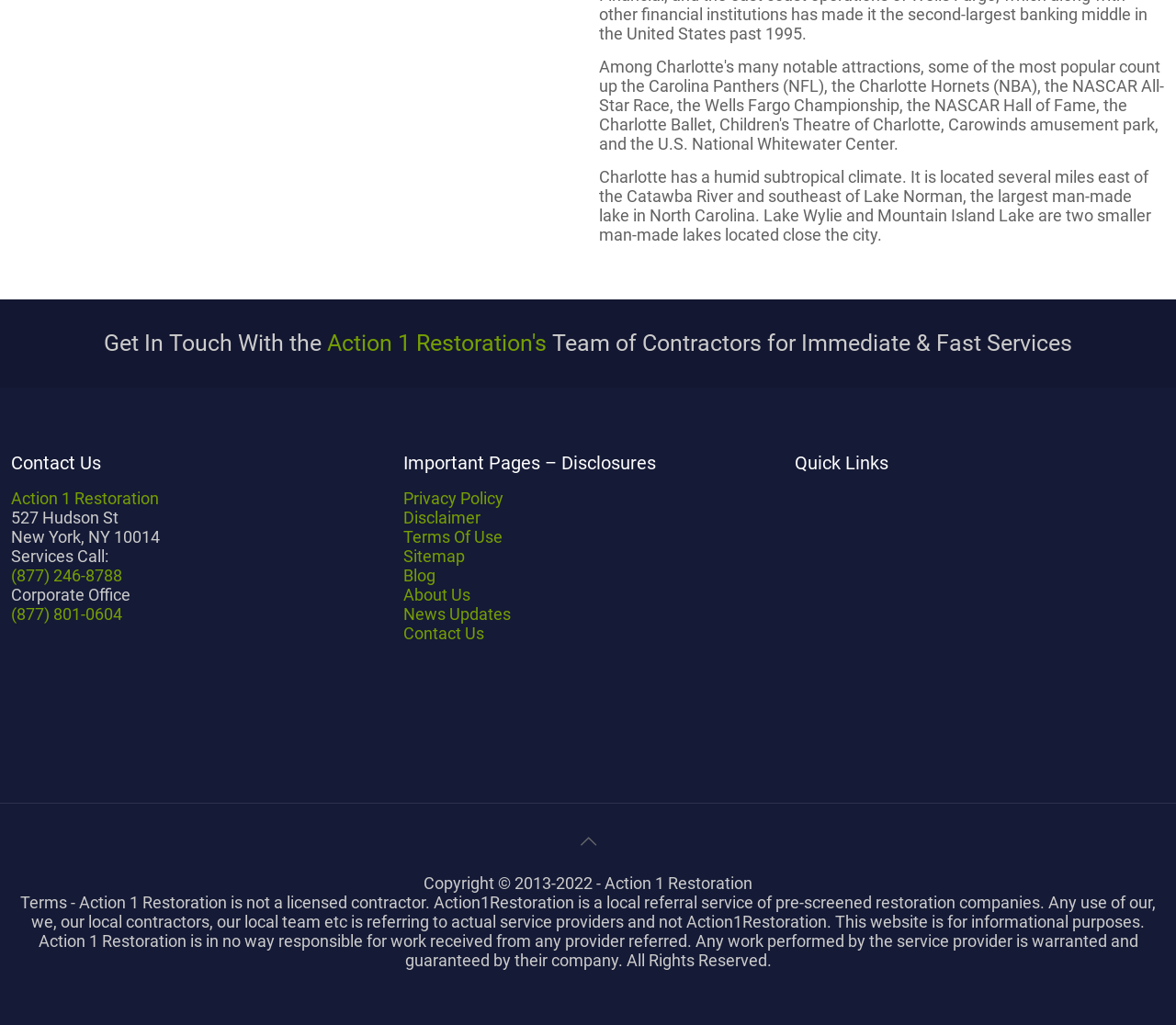Respond to the question below with a single word or phrase:
What is the climate of Charlotte?

humid subtropical